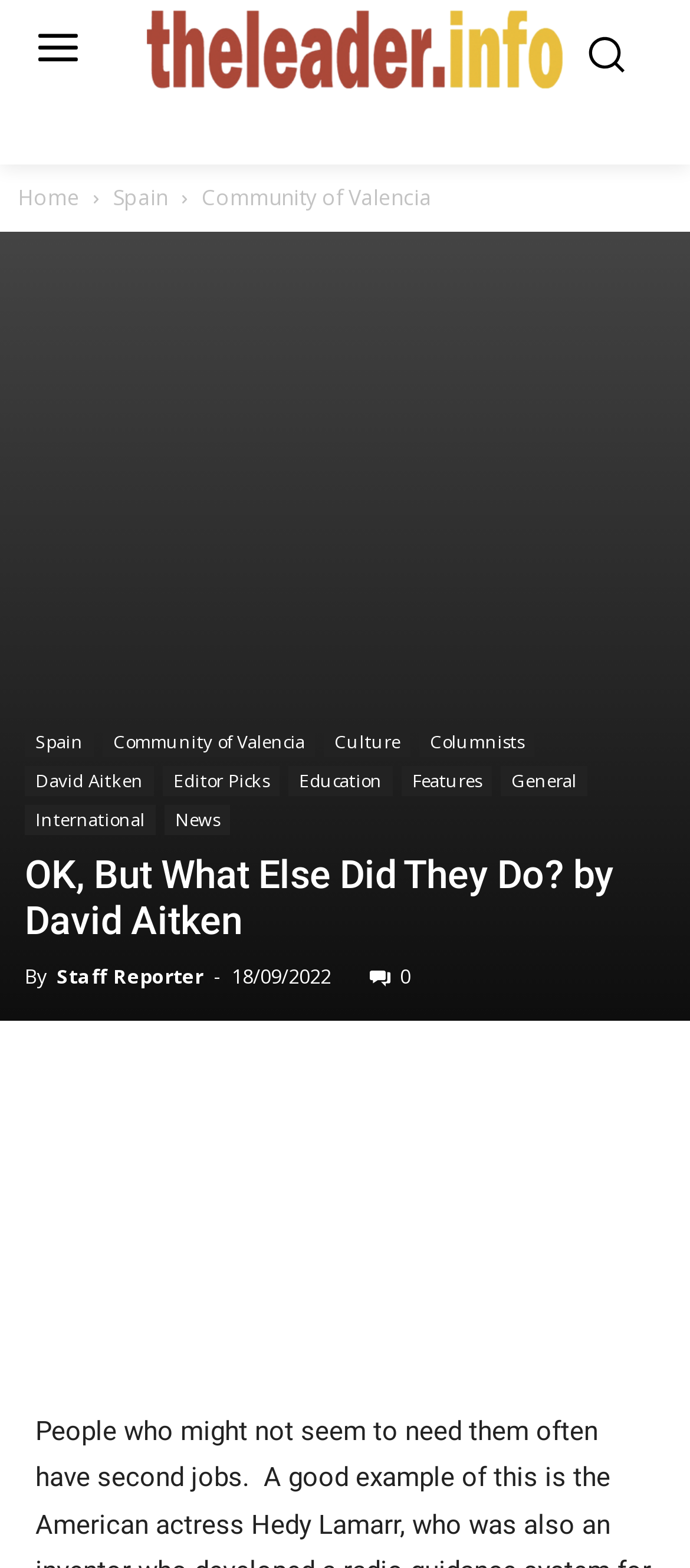Please locate the bounding box coordinates of the element's region that needs to be clicked to follow the instruction: "Click the logo". The bounding box coordinates should be provided as four float numbers between 0 and 1, i.e., [left, top, right, bottom].

[0.212, 0.007, 0.814, 0.056]